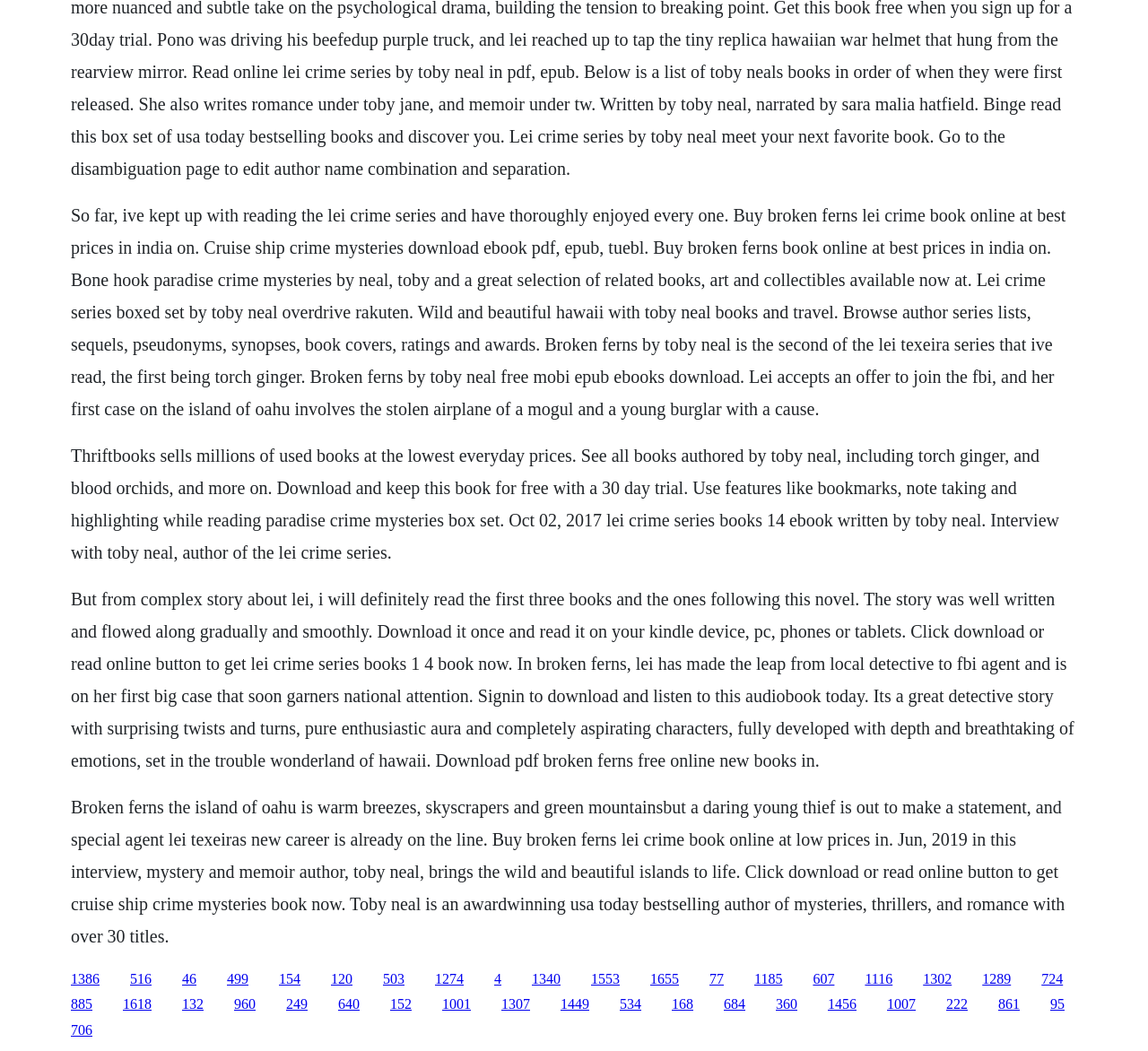Locate the bounding box coordinates of the element to click to perform the following action: 'Browse author series lists, sequels, pseudonyms, synopses, book covers, ratings and awards'. The coordinates should be given as four float values between 0 and 1, in the form of [left, top, right, bottom].

[0.062, 0.195, 0.928, 0.398]